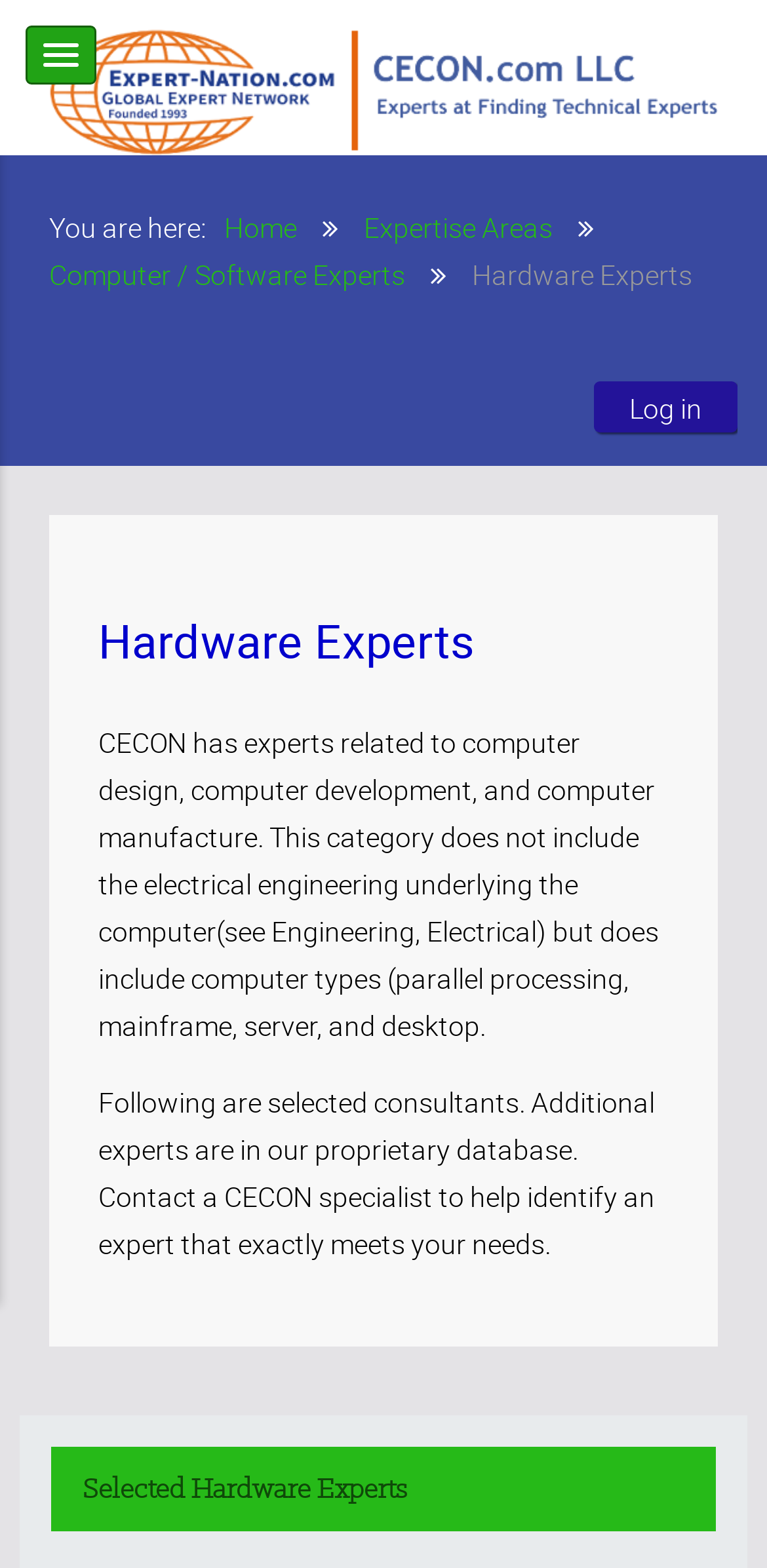Using the webpage screenshot, locate the HTML element that fits the following description and provide its bounding box: "Hardware Experts".

[0.128, 0.388, 0.618, 0.428]